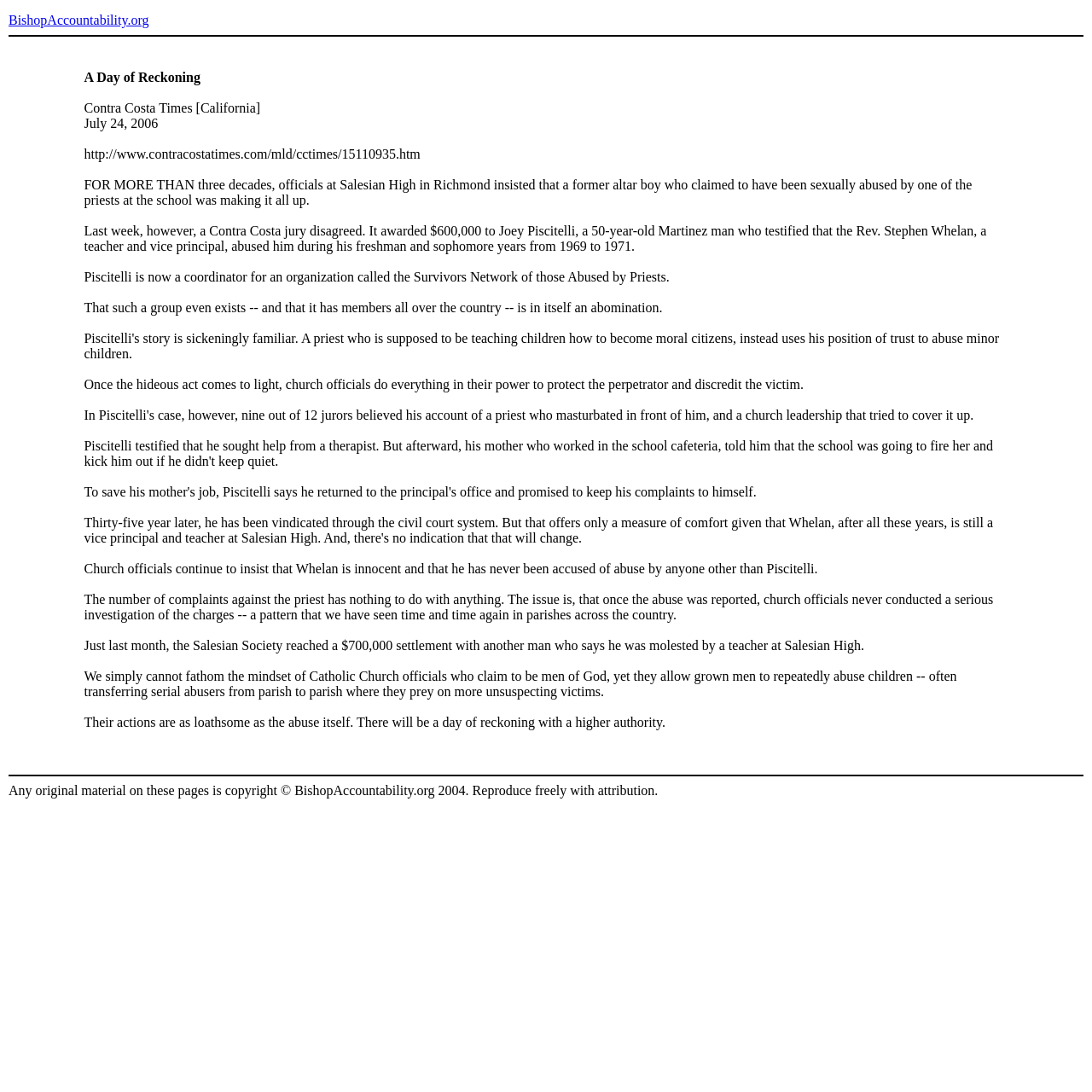Find the bounding box of the element with the following description: "BishopAccountability.org". The coordinates must be four float numbers between 0 and 1, formatted as [left, top, right, bottom].

[0.008, 0.012, 0.136, 0.025]